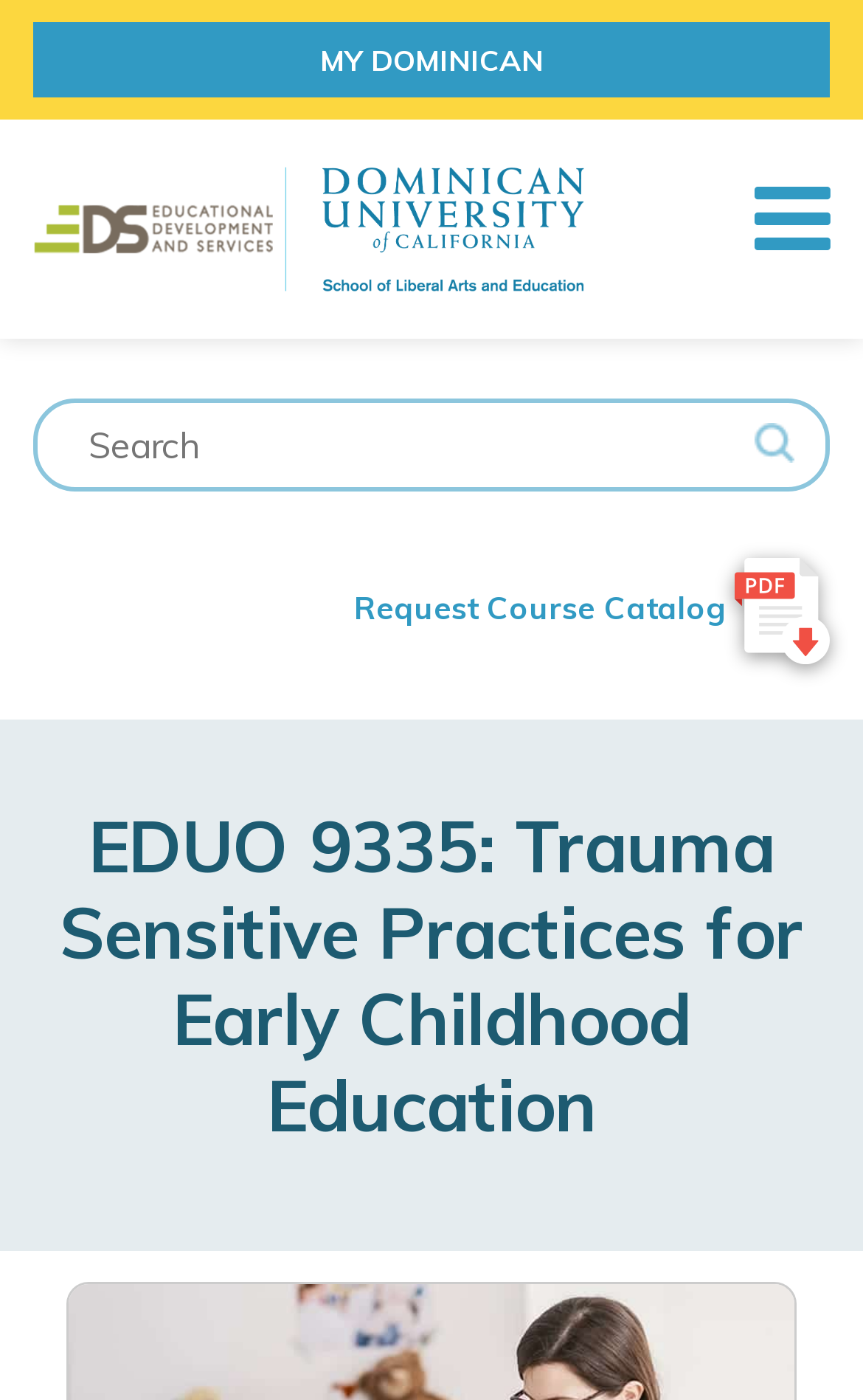What is the shape of the button next to the search box?
Please elaborate on the answer to the question with detailed information.

I found a button element with no description and its bounding box coordinates are [0.846, 0.285, 0.949, 0.348]. The bounding box coordinates suggest that the button is a rectangle shape, as the x1 and x2 coordinates are not equal, and the y1 and y2 coordinates are not equal.